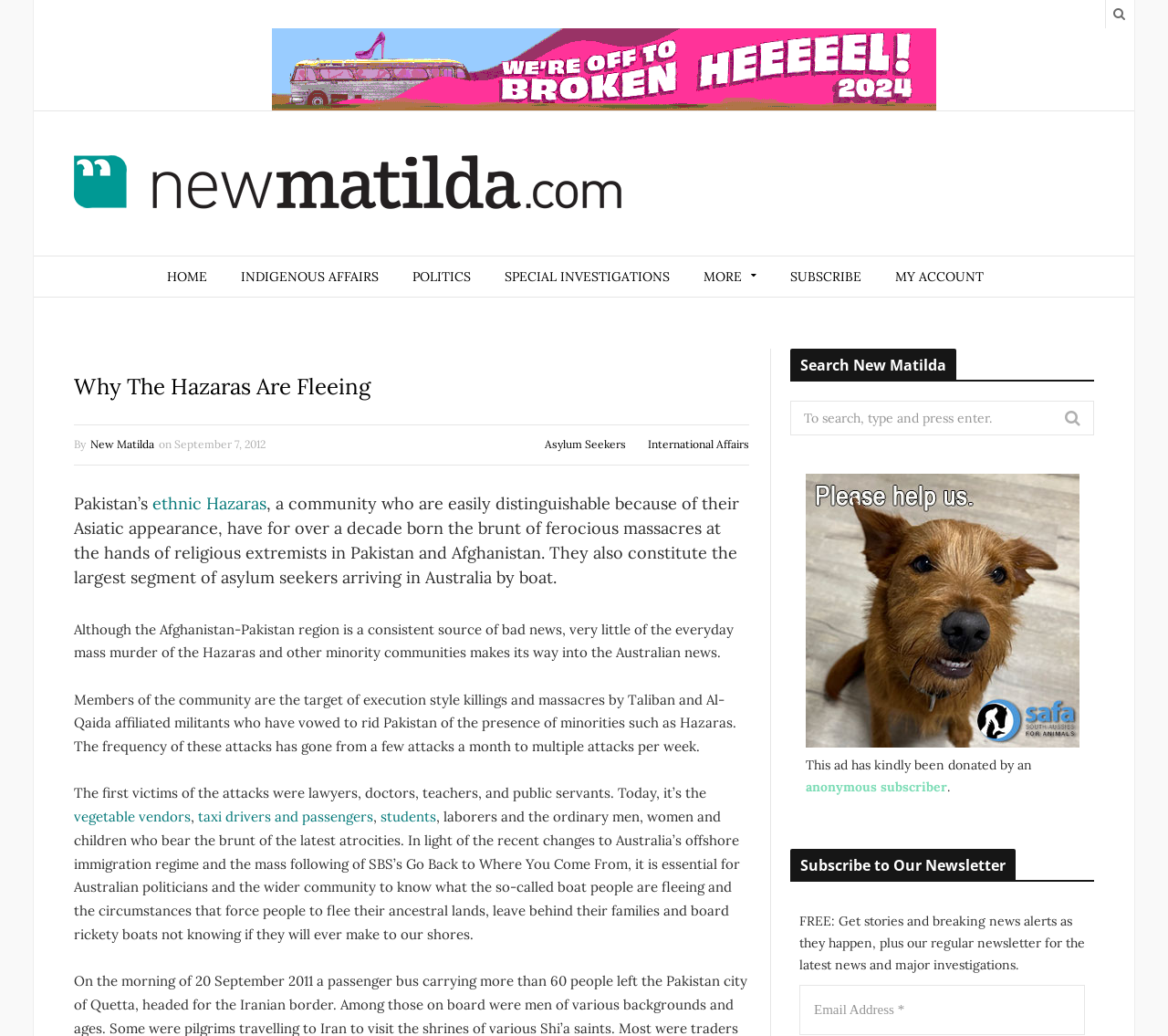Can you show the bounding box coordinates of the region to click on to complete the task described in the instruction: "Go to the home page"?

[0.129, 0.247, 0.191, 0.287]